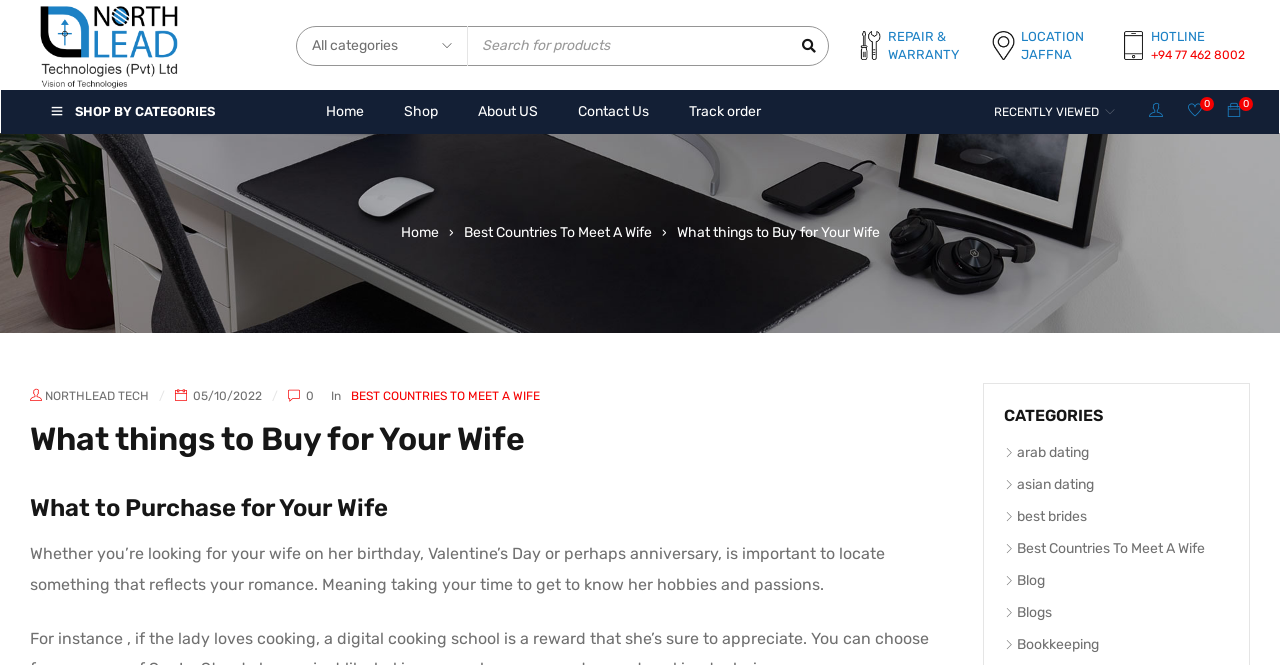Determine the bounding box coordinates of the clickable region to execute the instruction: "Click on REPAIR & WARRANTY". The coordinates should be four float numbers between 0 and 1, denoted as [left, top, right, bottom].

[0.671, 0.042, 0.76, 0.096]